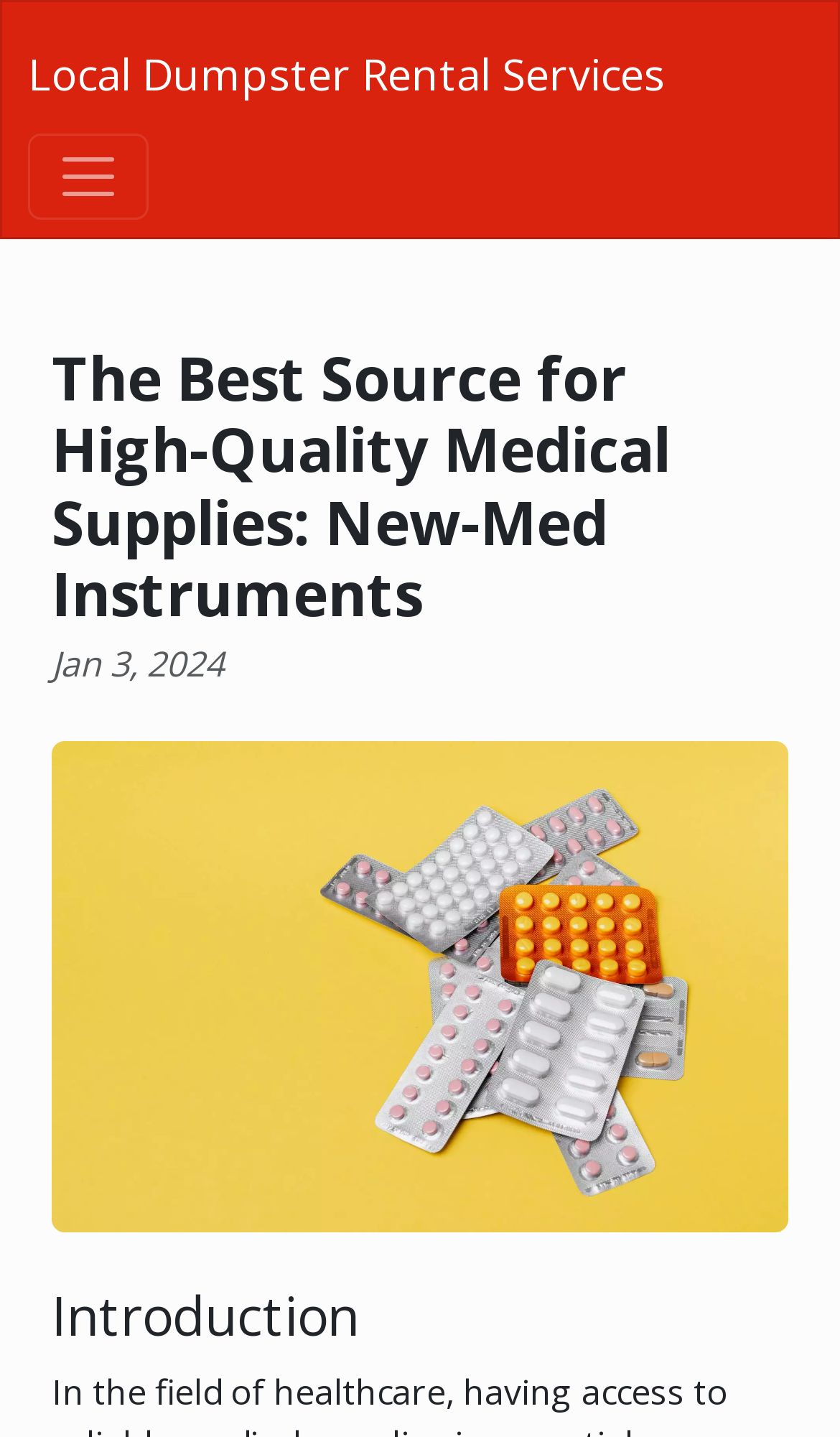Write a detailed summary of the webpage.

The webpage is about New-Med Instruments, a provider of premium medical supplies, with a focus on mouth gag medical instruments. At the top-left corner, there is a link to "Local Dumpster Rental Services". Next to it, there is a button to toggle navigation, which controls a navigation bar.

Below the navigation button, there is a header section that spans almost the entire width of the page. Within this section, there is a prominent heading that reads "The Best Source for High-Quality Medical Supplies: New-Med Instruments". This heading is followed by a static text element displaying the date "Jan 3, 2024".

To the right of the date, there is a large figure that occupies a significant portion of the page. This figure contains an image, which is not described. Below the image, there is a heading that reads "Introduction", which marks the beginning of the main content section.